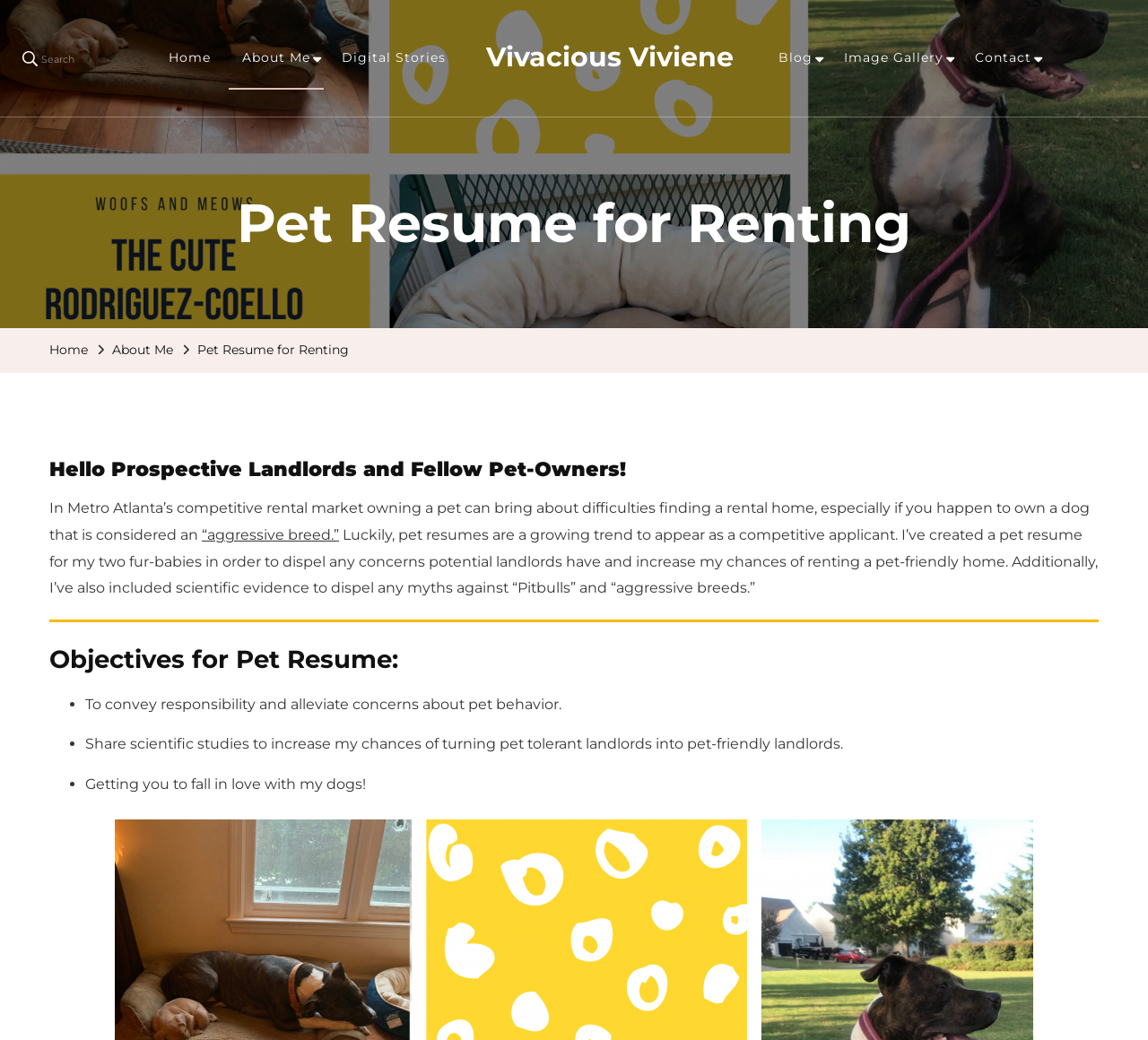Please identify the bounding box coordinates for the region that you need to click to follow this instruction: "Go to home page".

[0.135, 0.026, 0.195, 0.086]